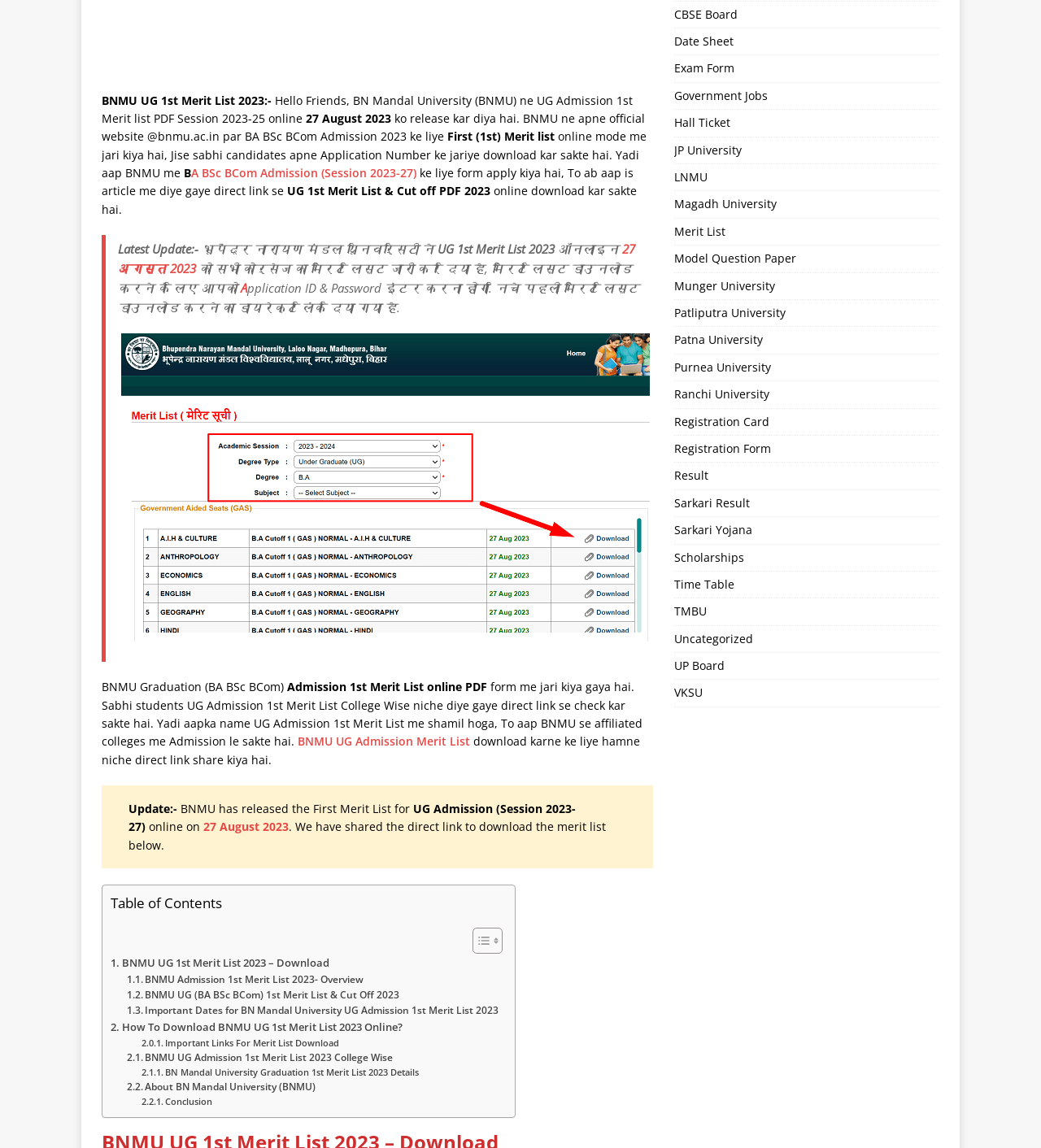What is the date of release of the first merit list?
From the image, respond using a single word or phrase.

27 August 2023